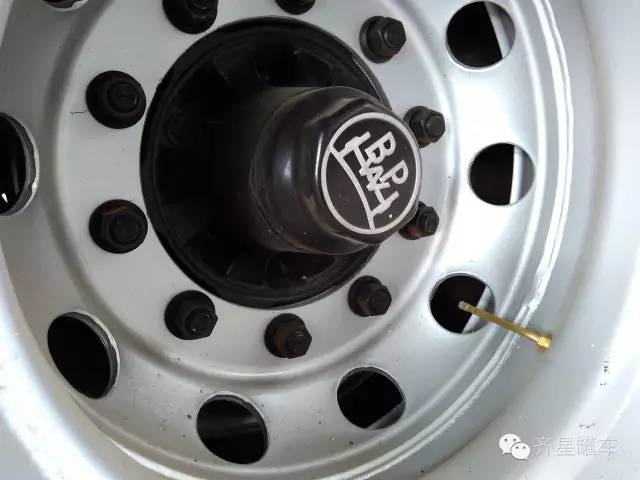Generate an in-depth description of the image you see.

The image showcases a close-up view of a wheel hub, specifically designed for an aluminum tank car. The central part of the hub is a black cap, prominently displaying the logo "BP" along with "H1." Surrounding the hub are several wheel bolts, which are typically used for securing the wheel to the vehicle. The rim appears to be made of aluminum, emphasizing its lightweight yet durable attributes, notably contributing to good corrosion resistance. This feature is crucial in the transportation industry, especially for tankers, as it prevents rust and contamination, thus enhancing maintenance efficiency. The image captures the mechanical intricacies and design elements essential for functionality and reliability in heavy-duty applications.